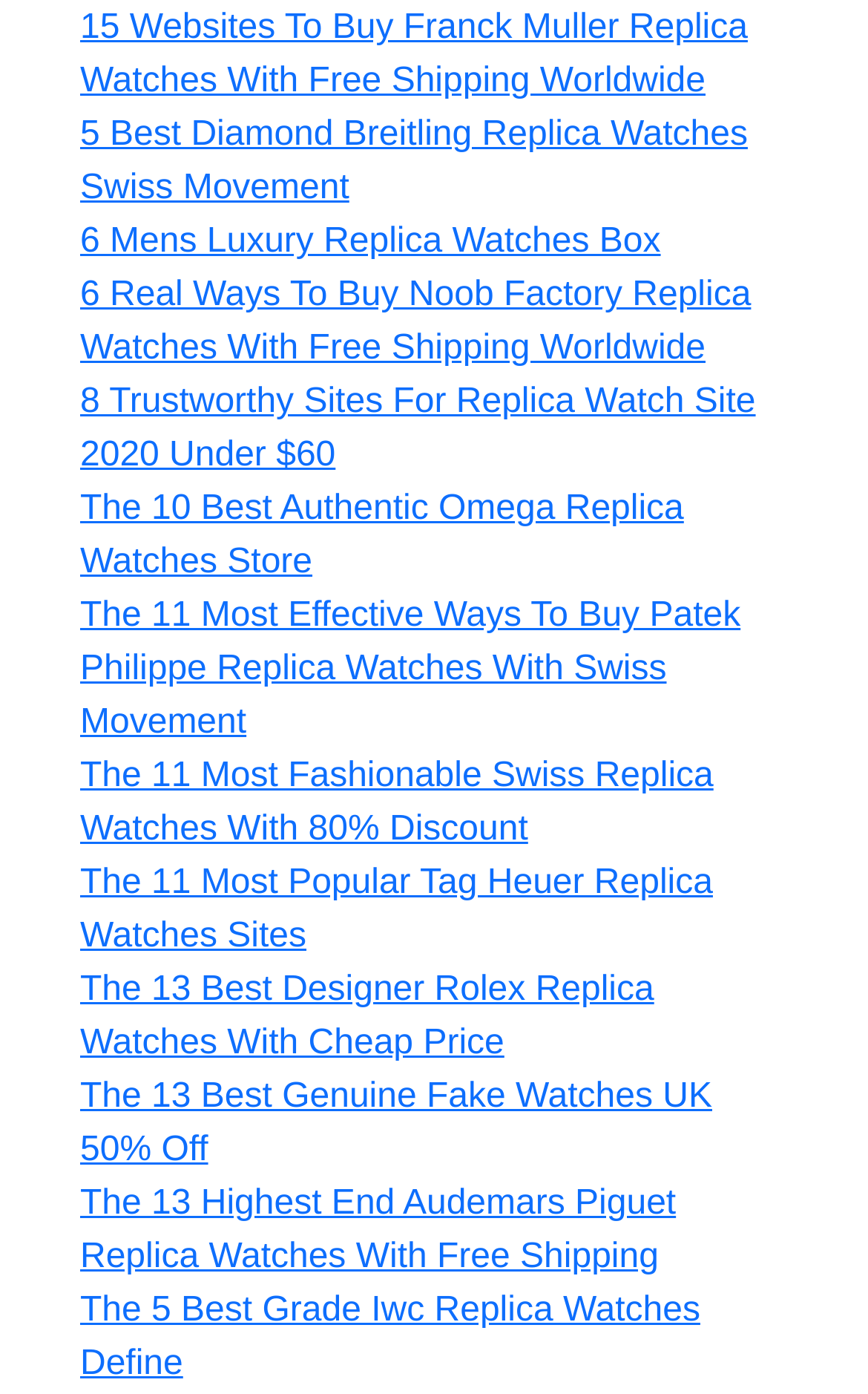Could you determine the bounding box coordinates of the clickable element to complete the instruction: "Click the 'Braslavski P.' link"? Provide the coordinates as four float numbers between 0 and 1, i.e., [left, top, right, bottom].

None